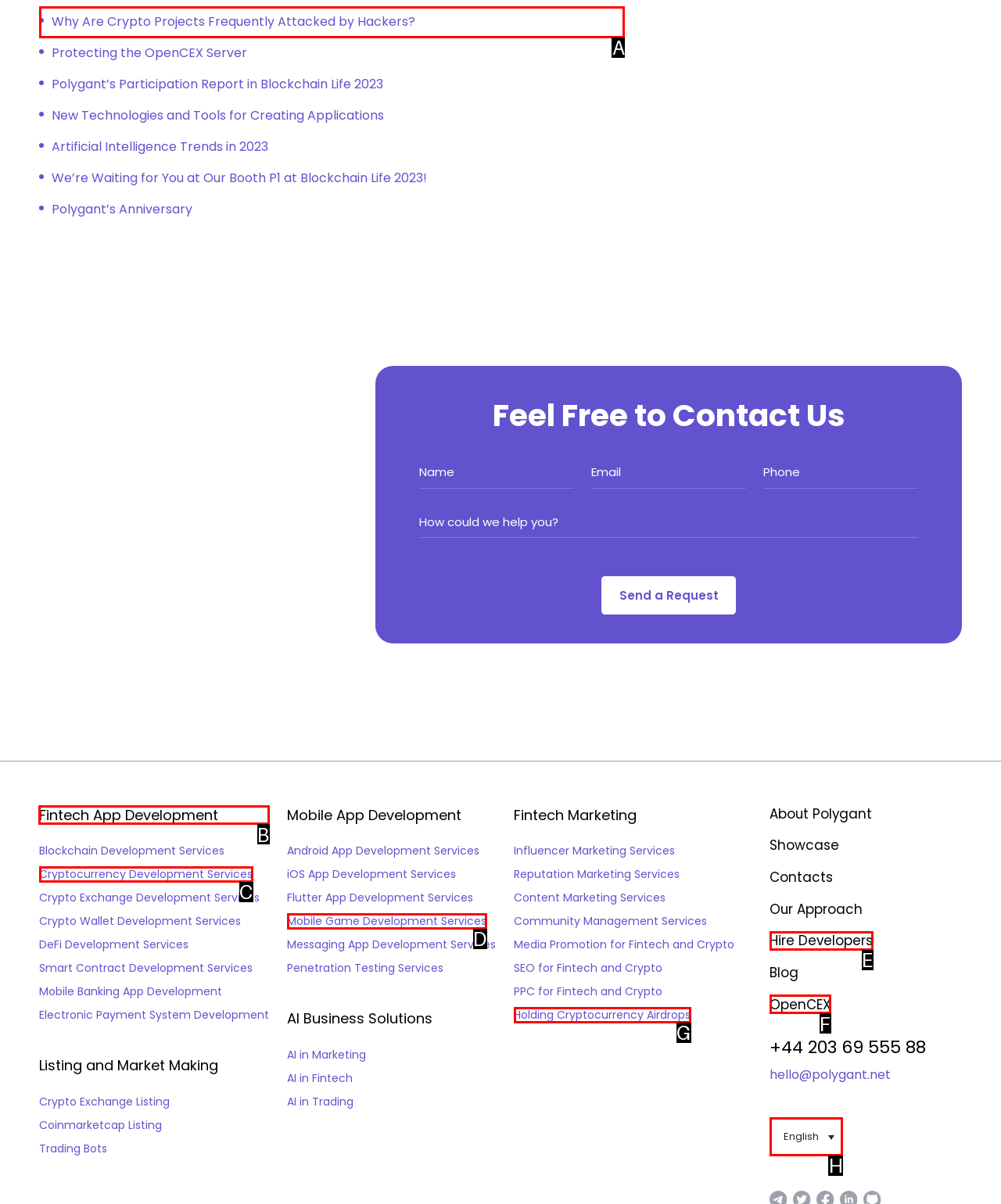Select the appropriate HTML element that needs to be clicked to execute the following task: View product details. Respond with the letter of the option.

None